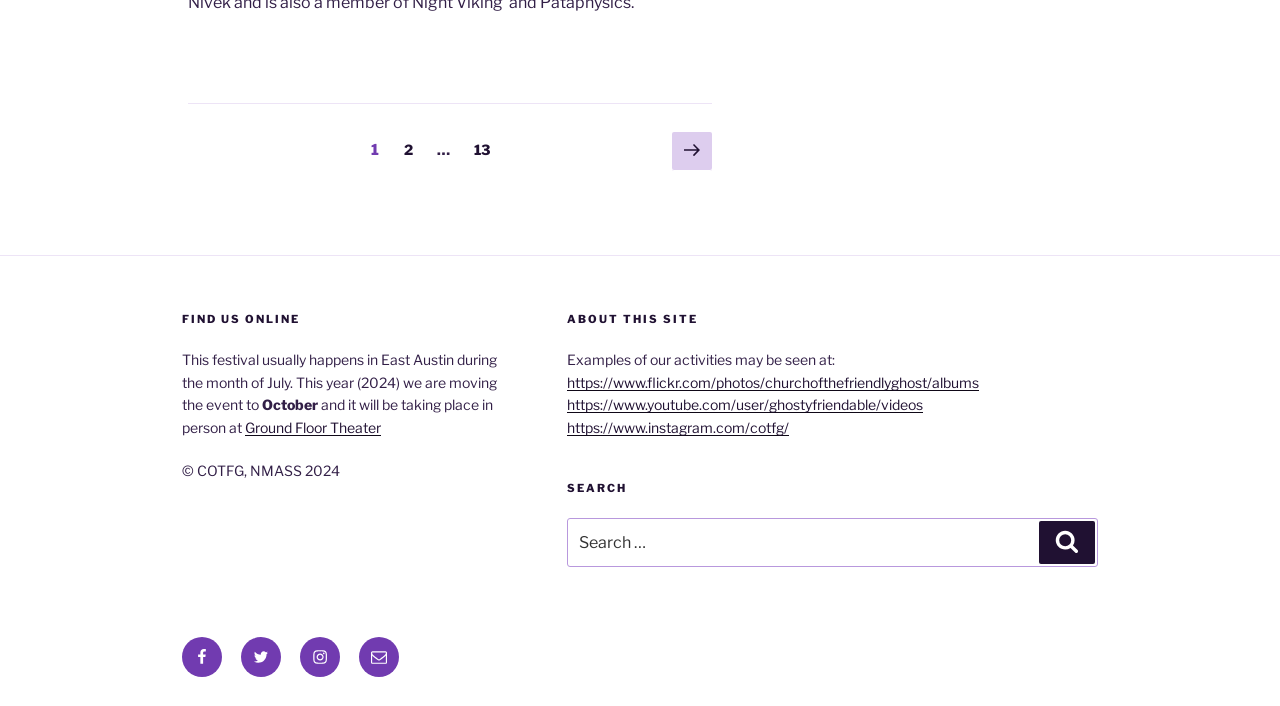What social media platforms are linked in the footer?
Based on the content of the image, thoroughly explain and answer the question.

The footer section of the webpage contains links to the festival's social media profiles on Facebook, Twitter, and Instagram.